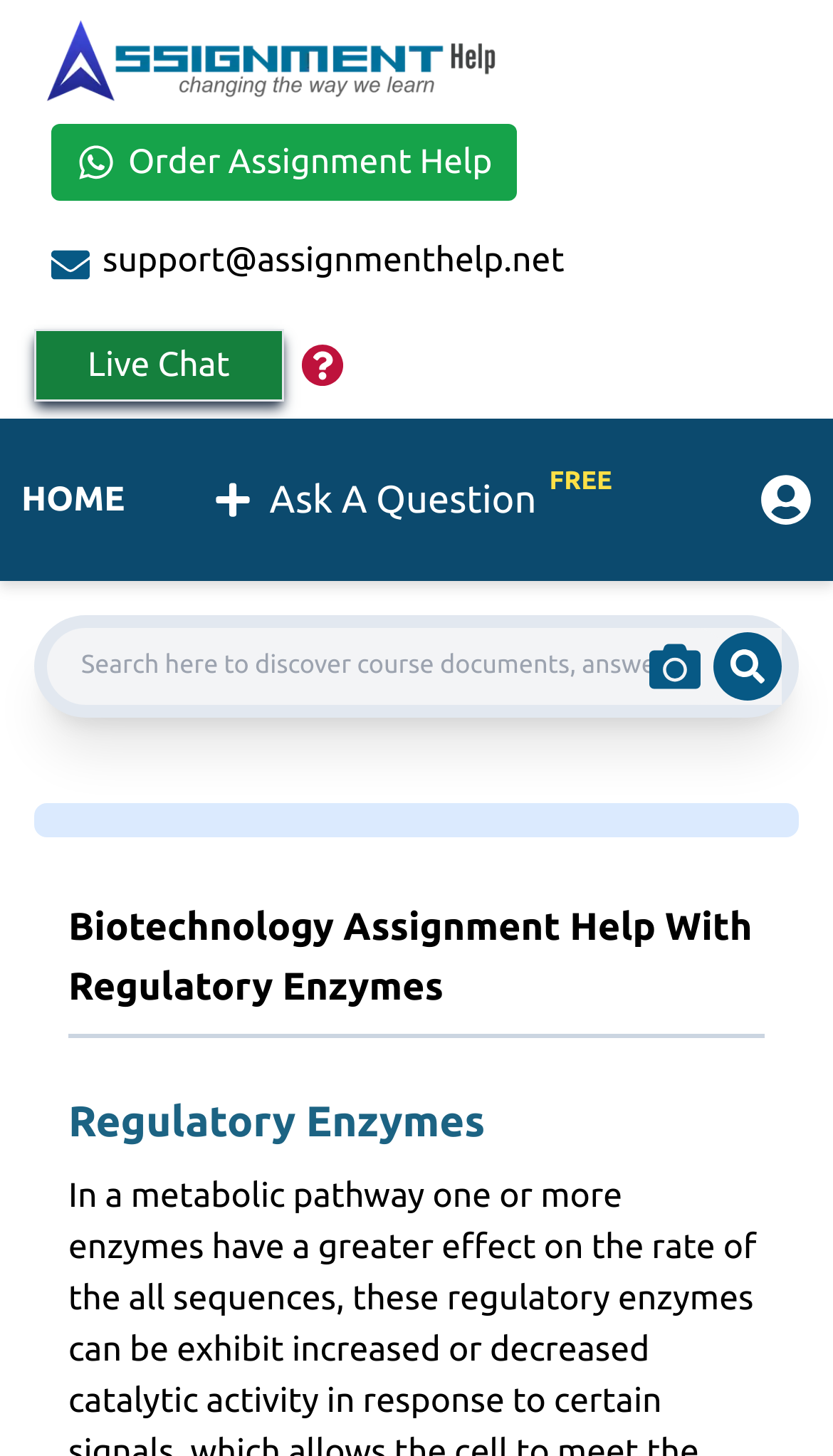How many links are there in the top navigation bar? Examine the screenshot and reply using just one word or a brief phrase.

4